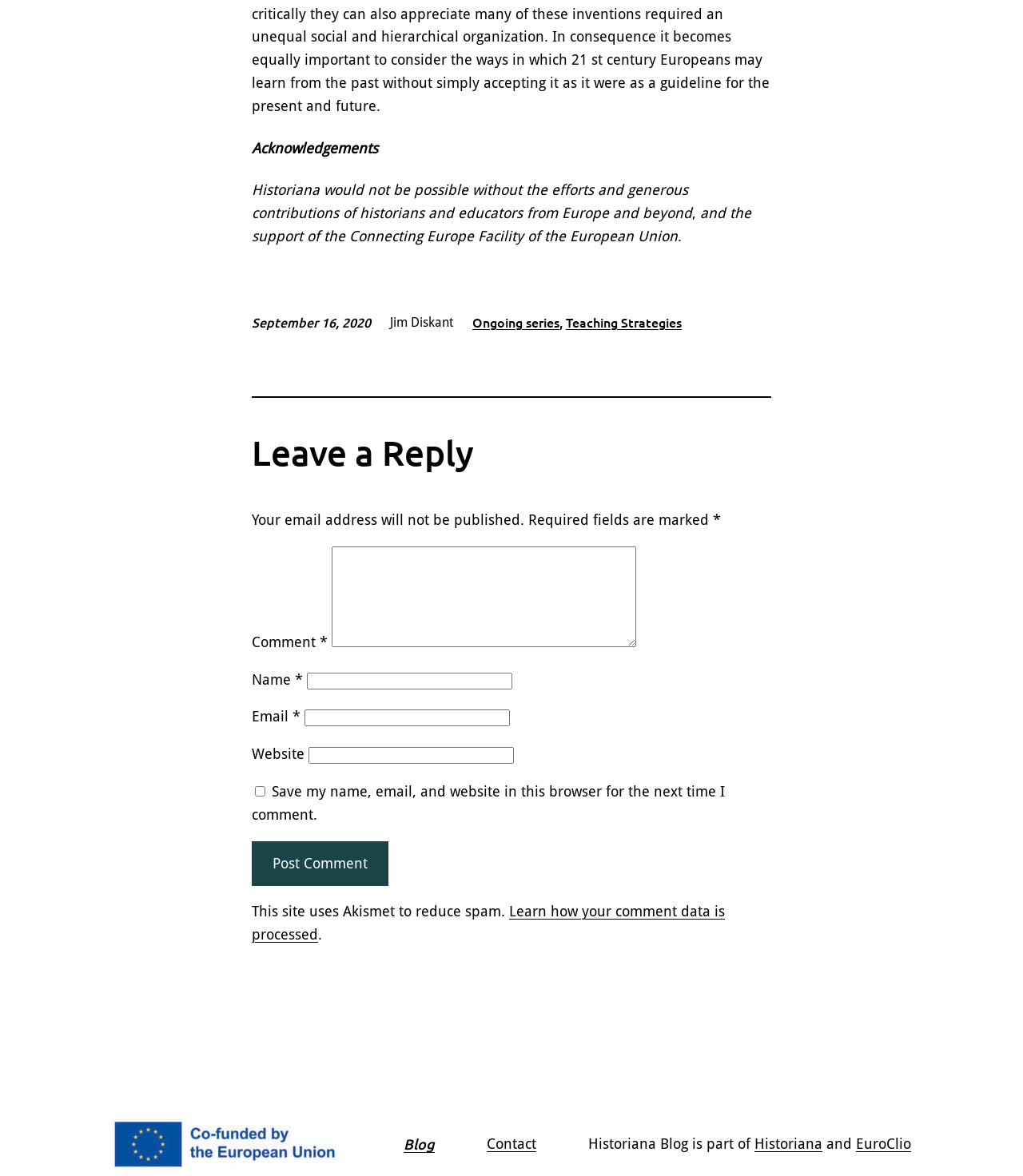Locate the bounding box coordinates of the area that needs to be clicked to fulfill the following instruction: "Enter a comment in the 'Comment' field". The coordinates should be in the format of four float numbers between 0 and 1, namely [left, top, right, bottom].

[0.324, 0.464, 0.622, 0.55]